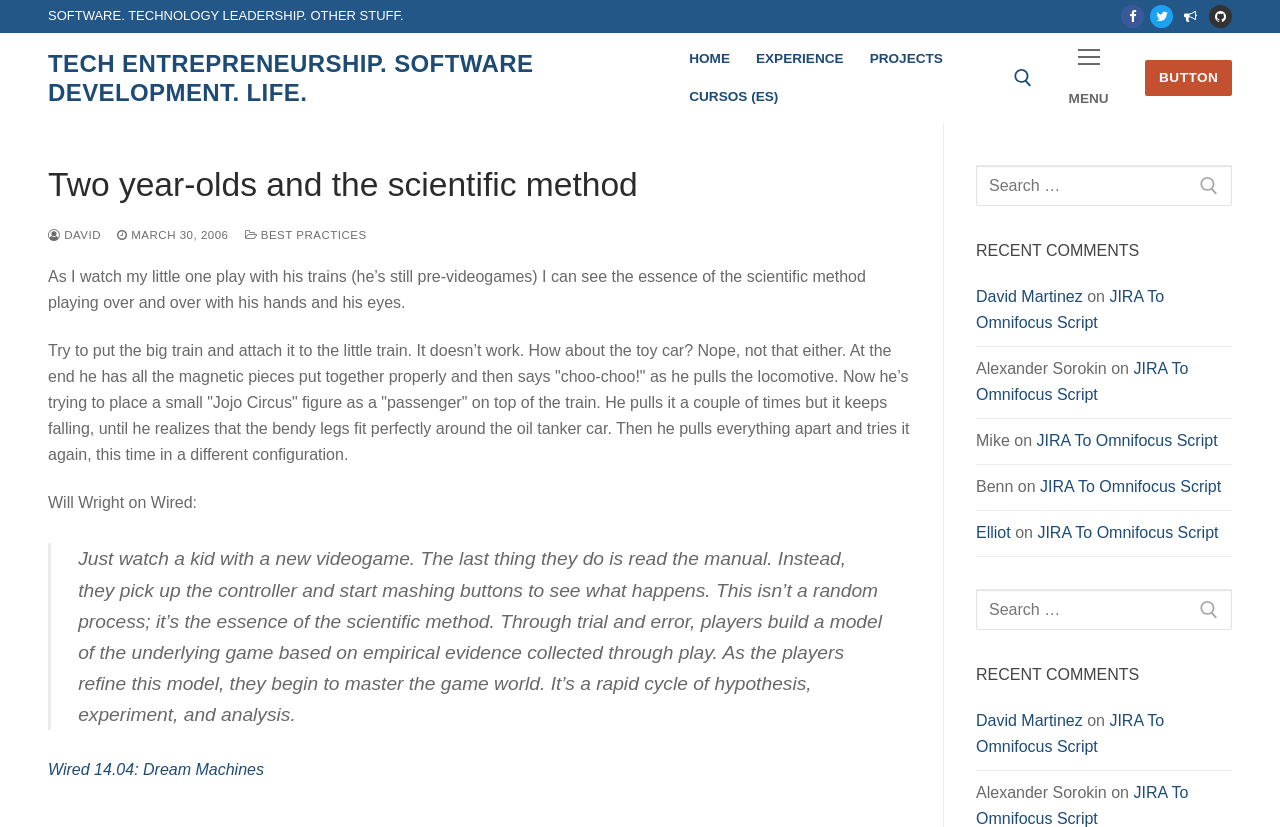Using the provided description: "JIRA To Omnifocus Script", find the bounding box coordinates of the corresponding UI element. The output should be four float numbers between 0 and 1, in the format [left, top, right, bottom].

[0.762, 0.861, 0.91, 0.913]